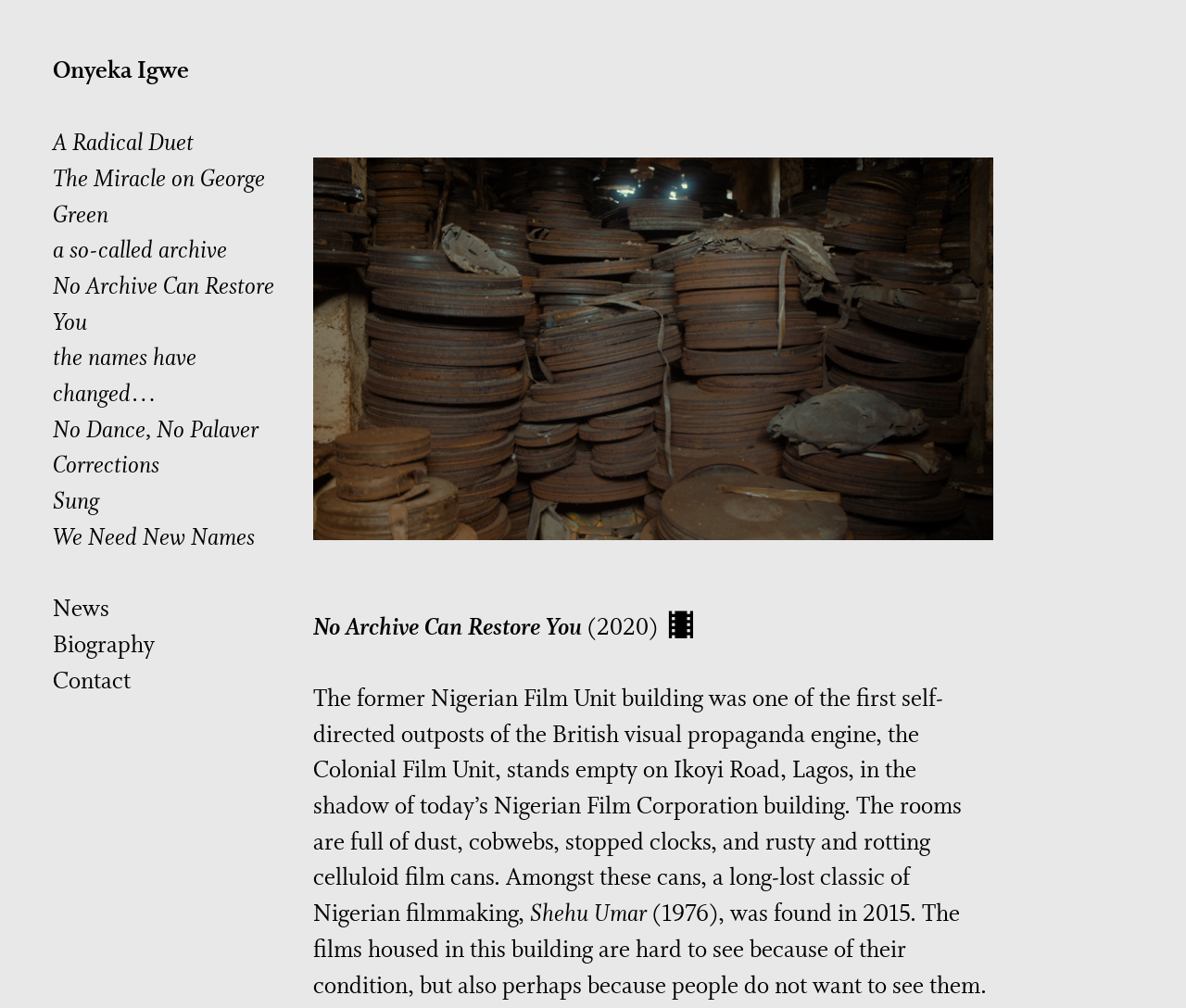Please determine the bounding box coordinates for the UI element described here. Use the format (top-left x, top-left y, bottom-right x, bottom-right y) with values bounded between 0 and 1: The Miracle on George Green

[0.045, 0.164, 0.224, 0.231]